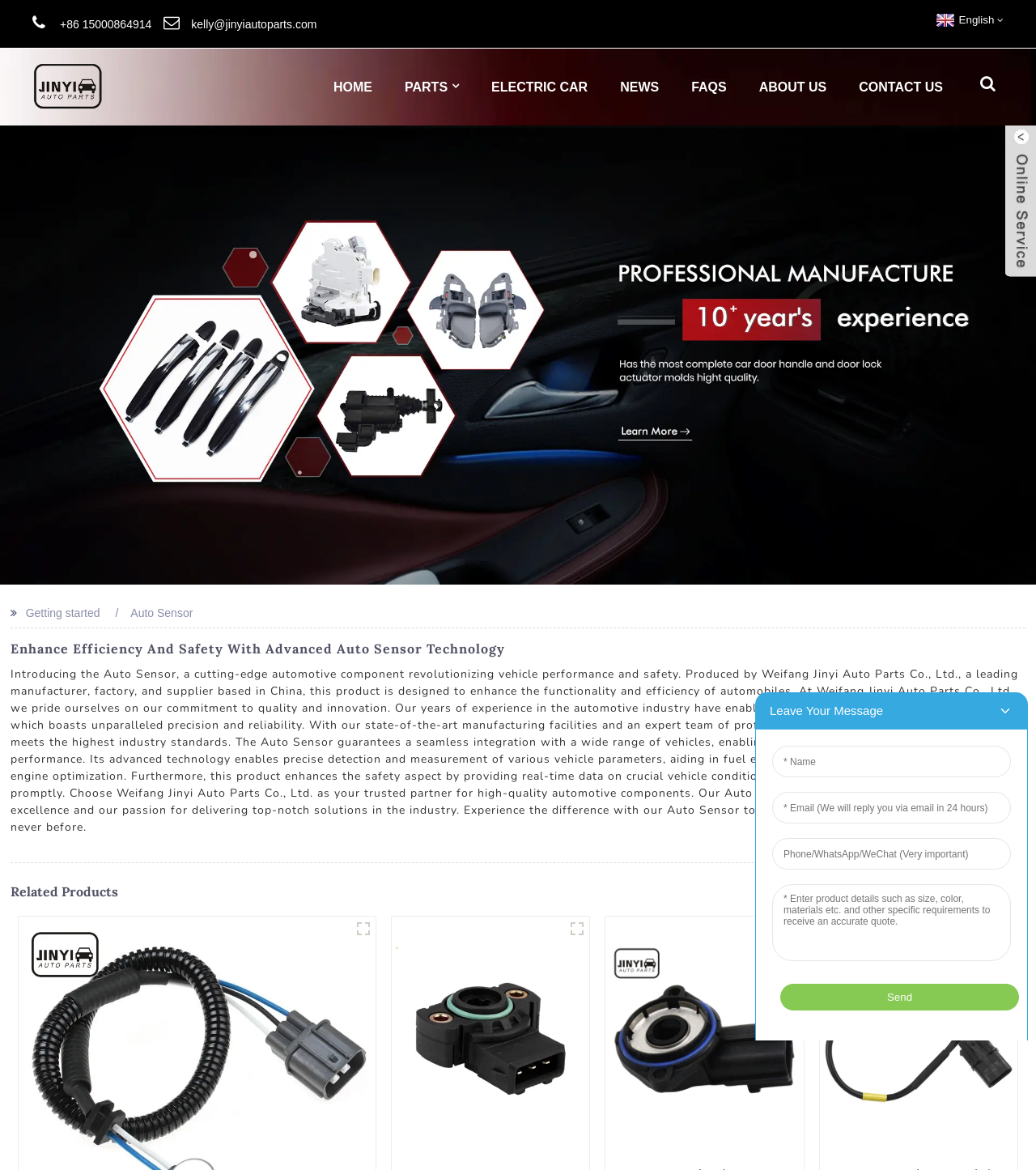From the webpage screenshot, predict the bounding box of the UI element that matches this description: "Electric Car".

[0.459, 0.042, 0.583, 0.107]